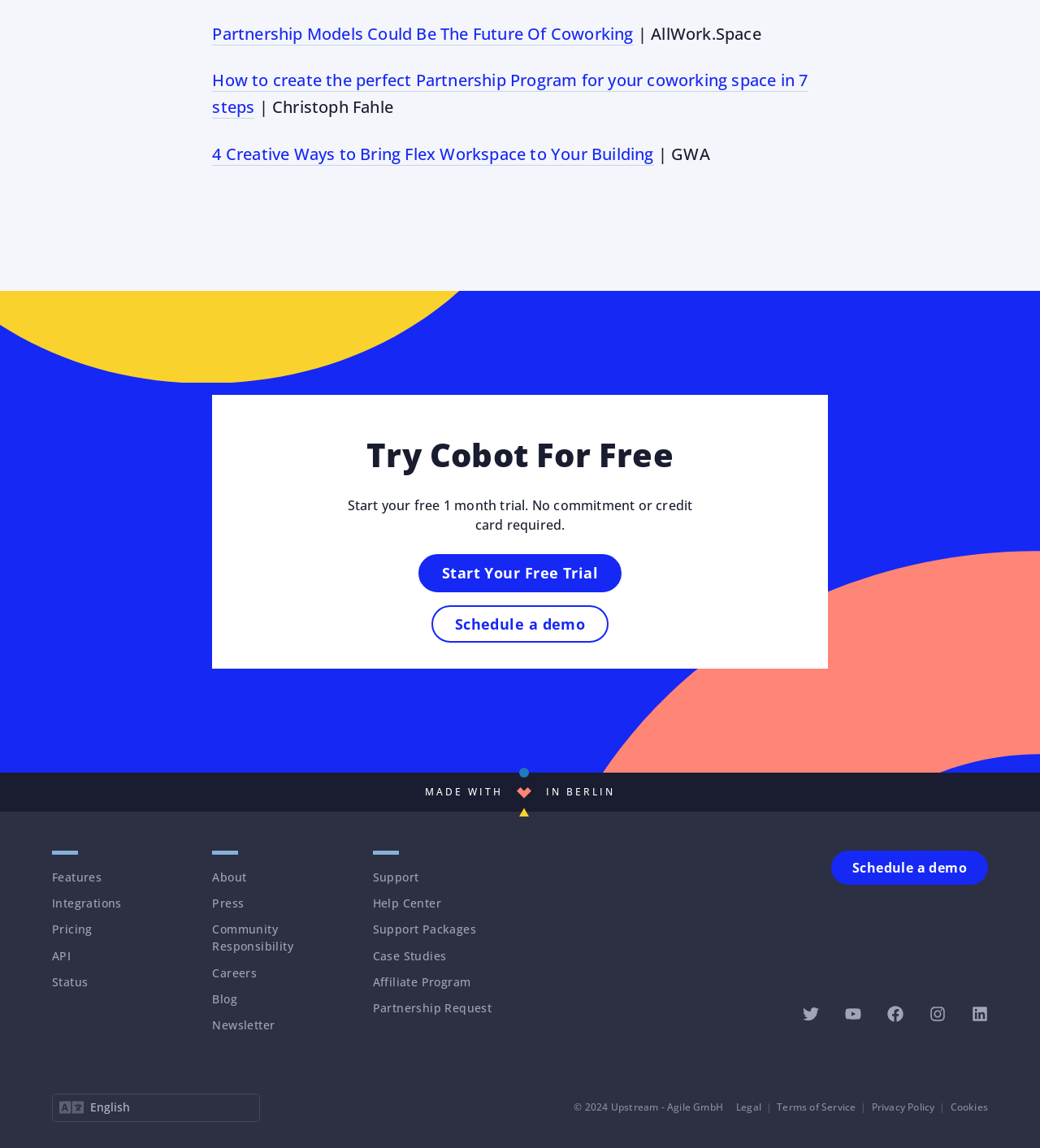Please locate the bounding box coordinates of the element that needs to be clicked to achieve the following instruction: "Click on the 'Start Your Free Trial' button". The coordinates should be four float numbers between 0 and 1, i.e., [left, top, right, bottom].

[0.402, 0.483, 0.598, 0.516]